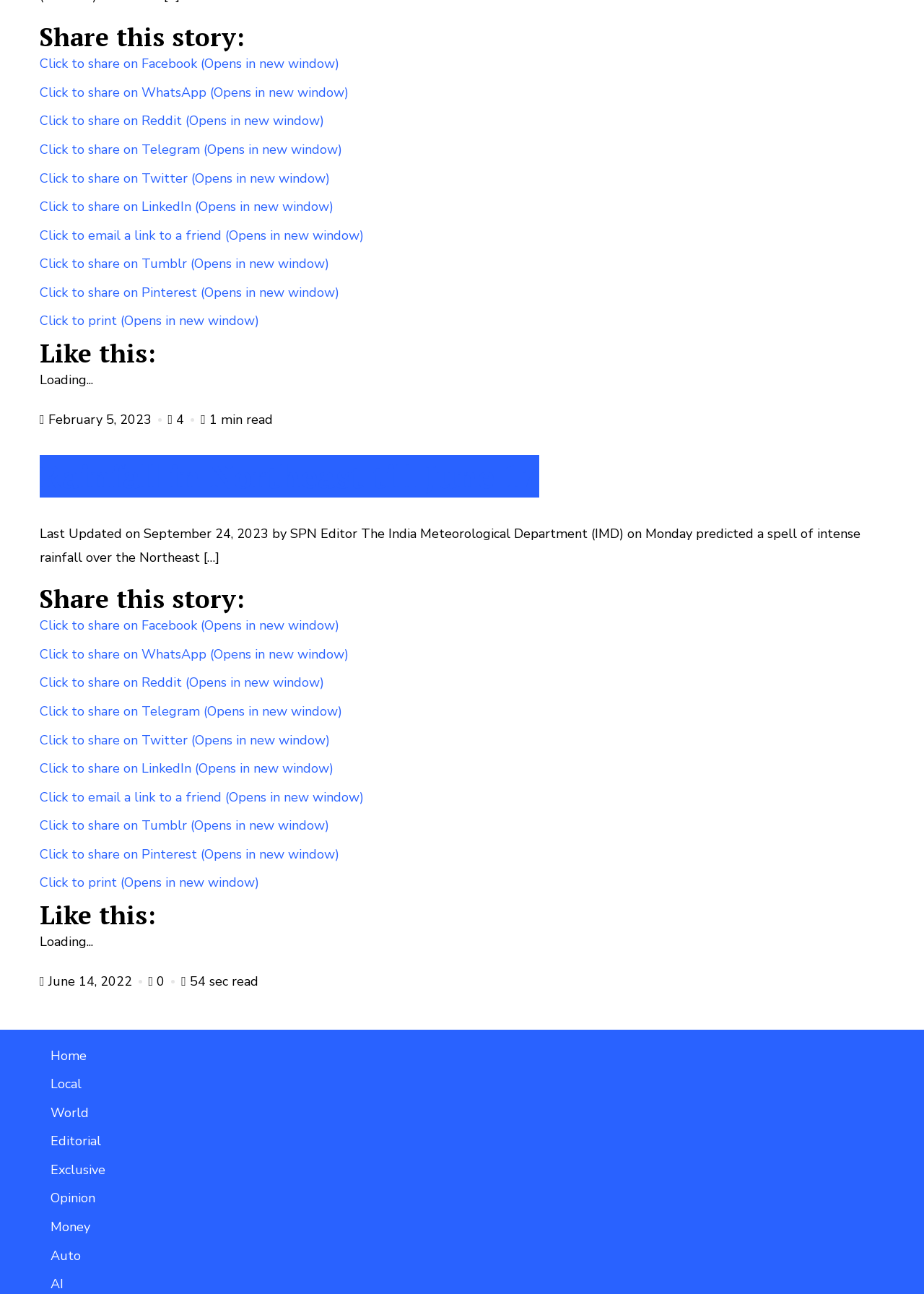Provide the bounding box coordinates of the section that needs to be clicked to accomplish the following instruction: "Read the article 'Rainfall in Northeast till June 17'."

[0.043, 0.352, 0.584, 0.385]